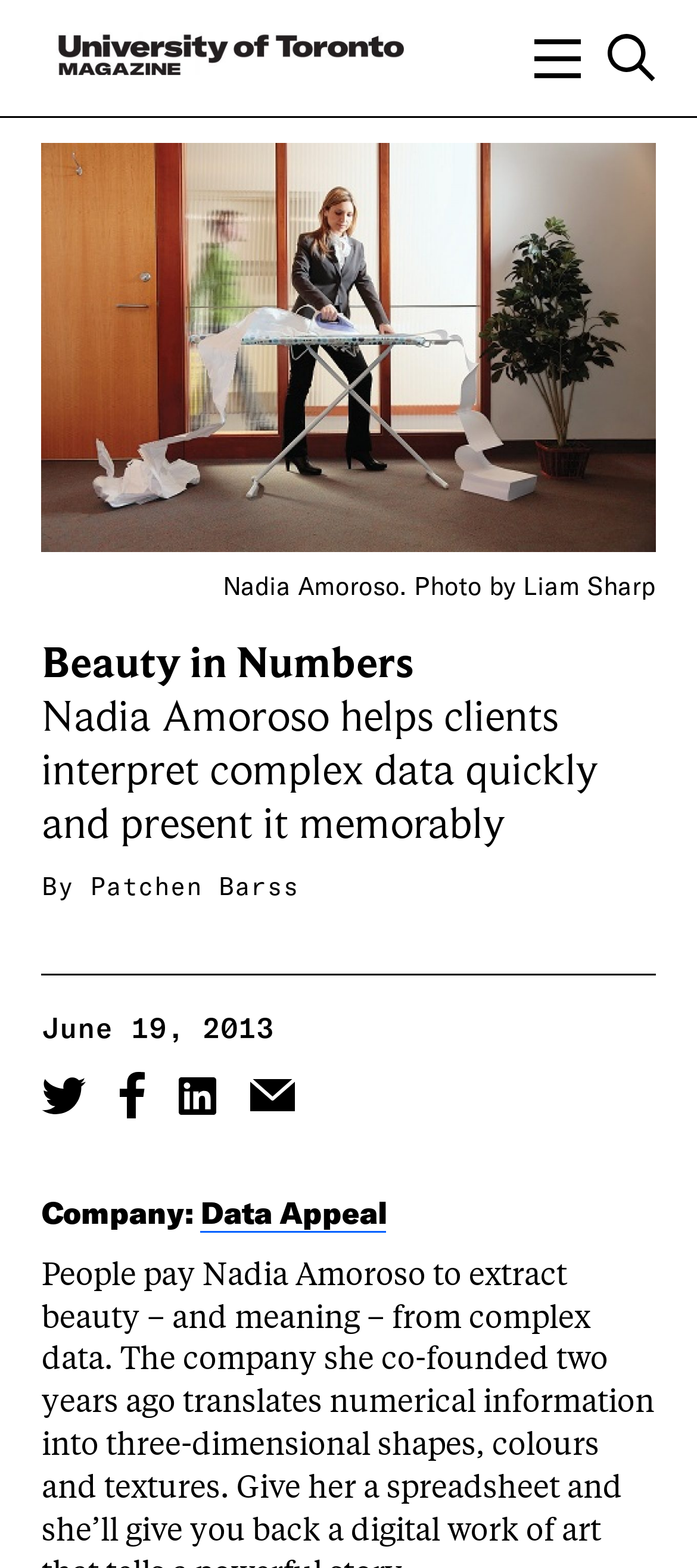How many social media sharing links are there?
Use the image to answer the question with a single word or phrase.

4